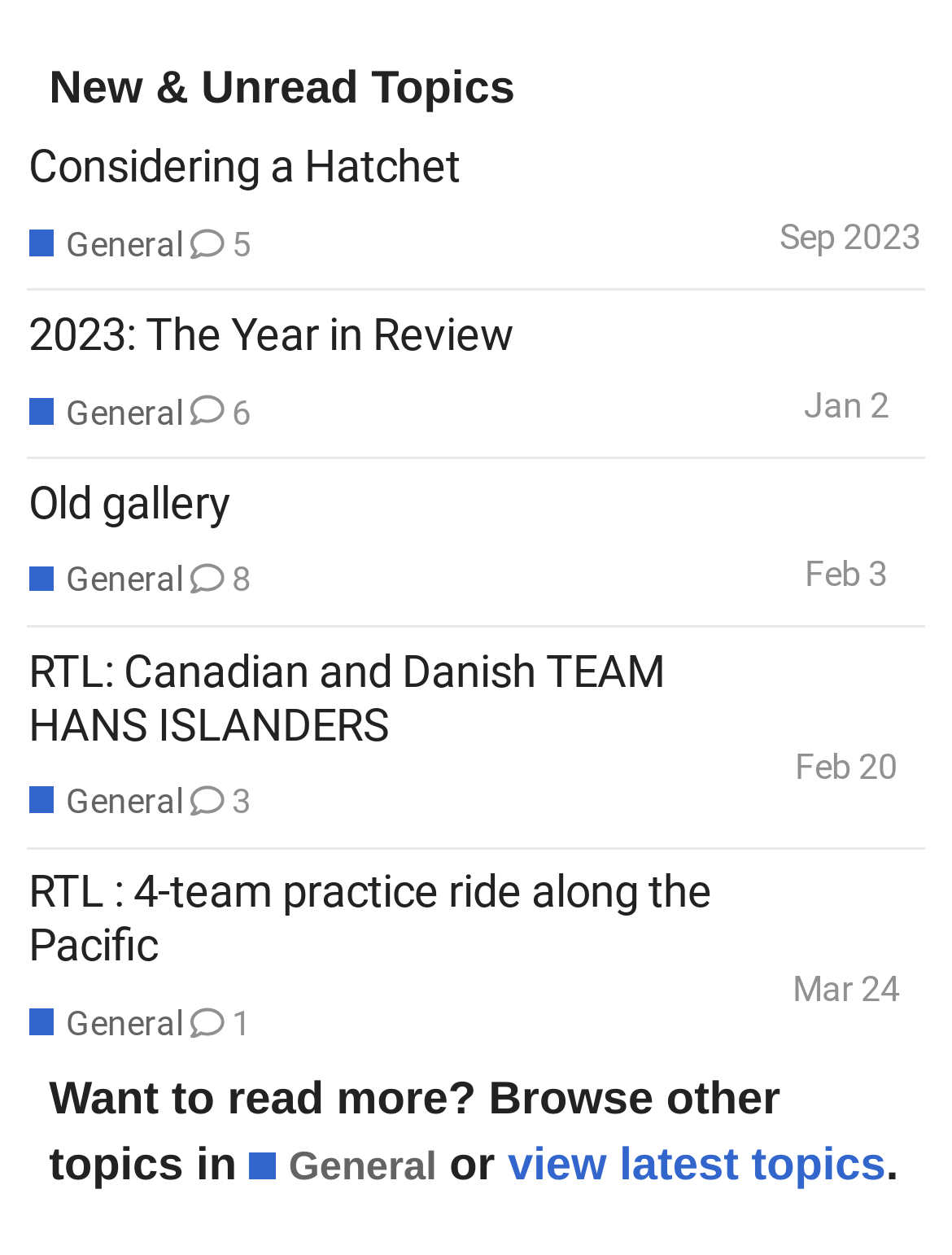Extract the bounding box coordinates for the described element: "Feb 3". The coordinates should be represented as four float numbers between 0 and 1: [left, top, right, bottom].

[0.846, 0.437, 0.933, 0.474]